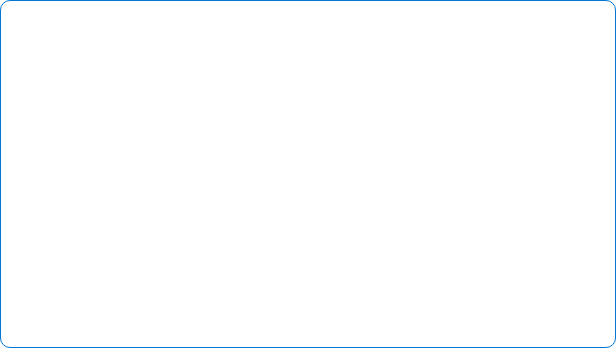Can users select files individually or in batches?
Based on the image, answer the question with a single word or brief phrase.

Both